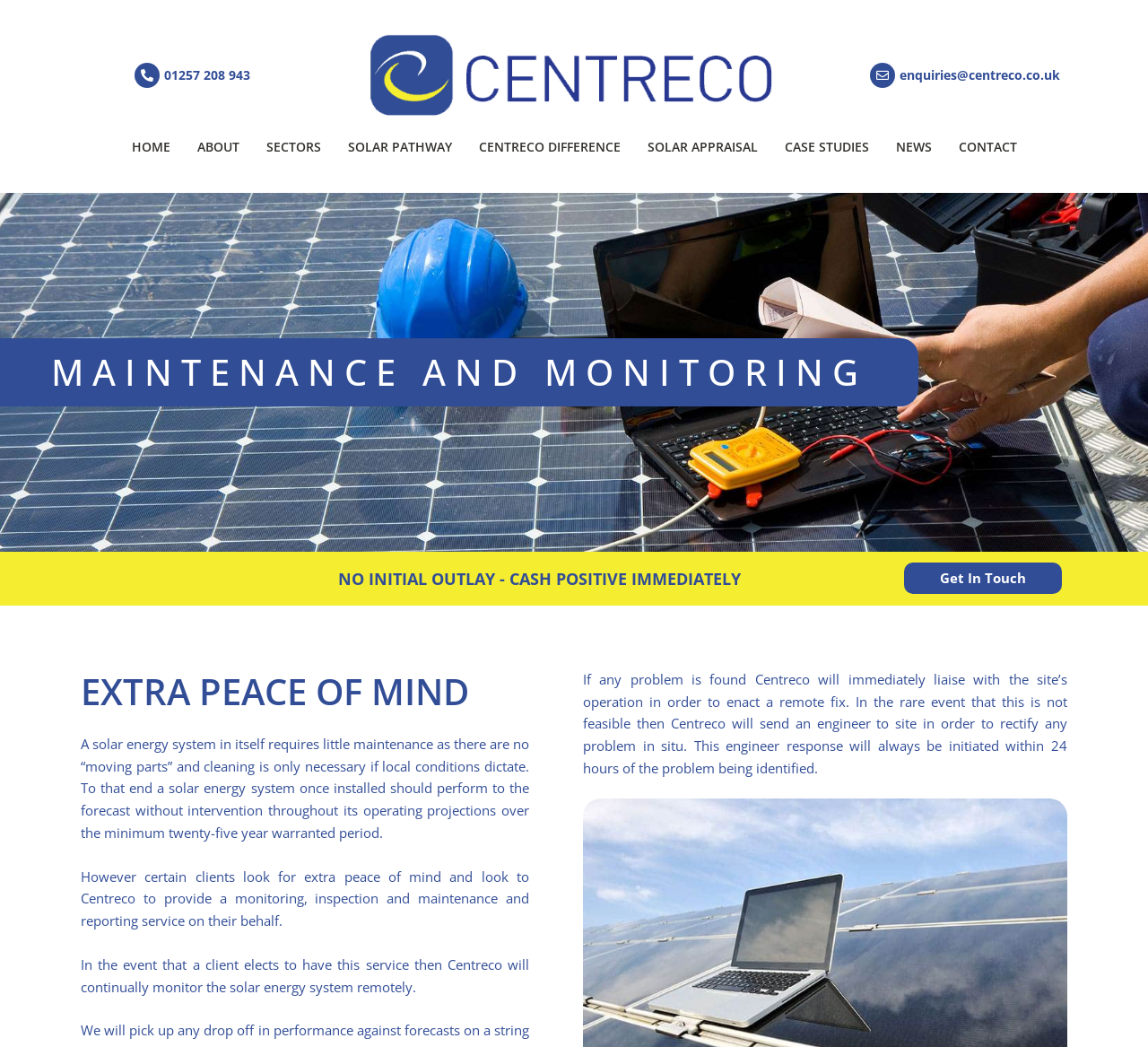Give a short answer to this question using one word or a phrase:
What is the email address to send enquiries to Centreco?

enquiries@centreco.co.uk